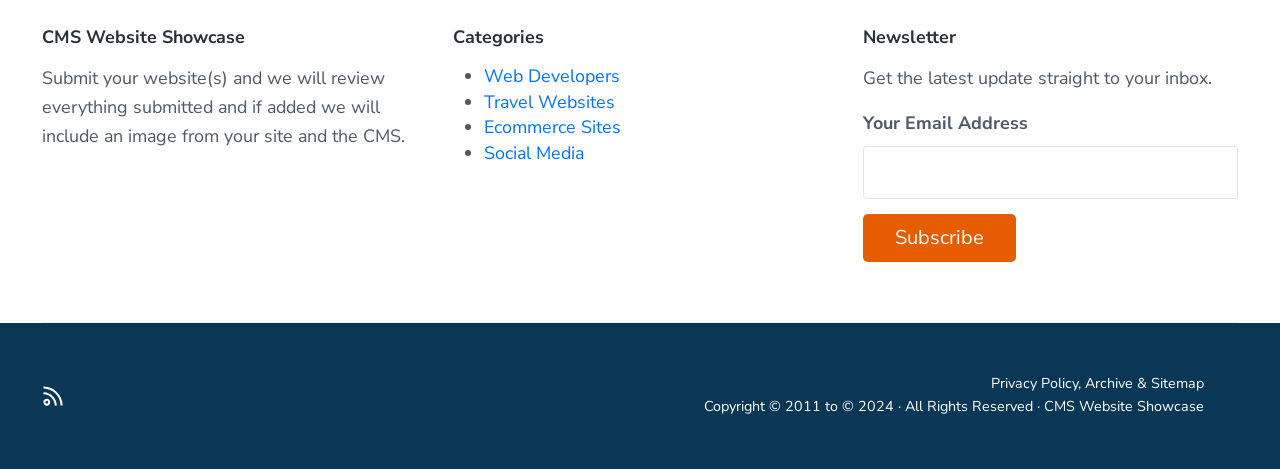Provide the bounding box for the UI element matching this description: "parent_node: Your Email Address value="Subscribe"".

[0.675, 0.456, 0.794, 0.56]